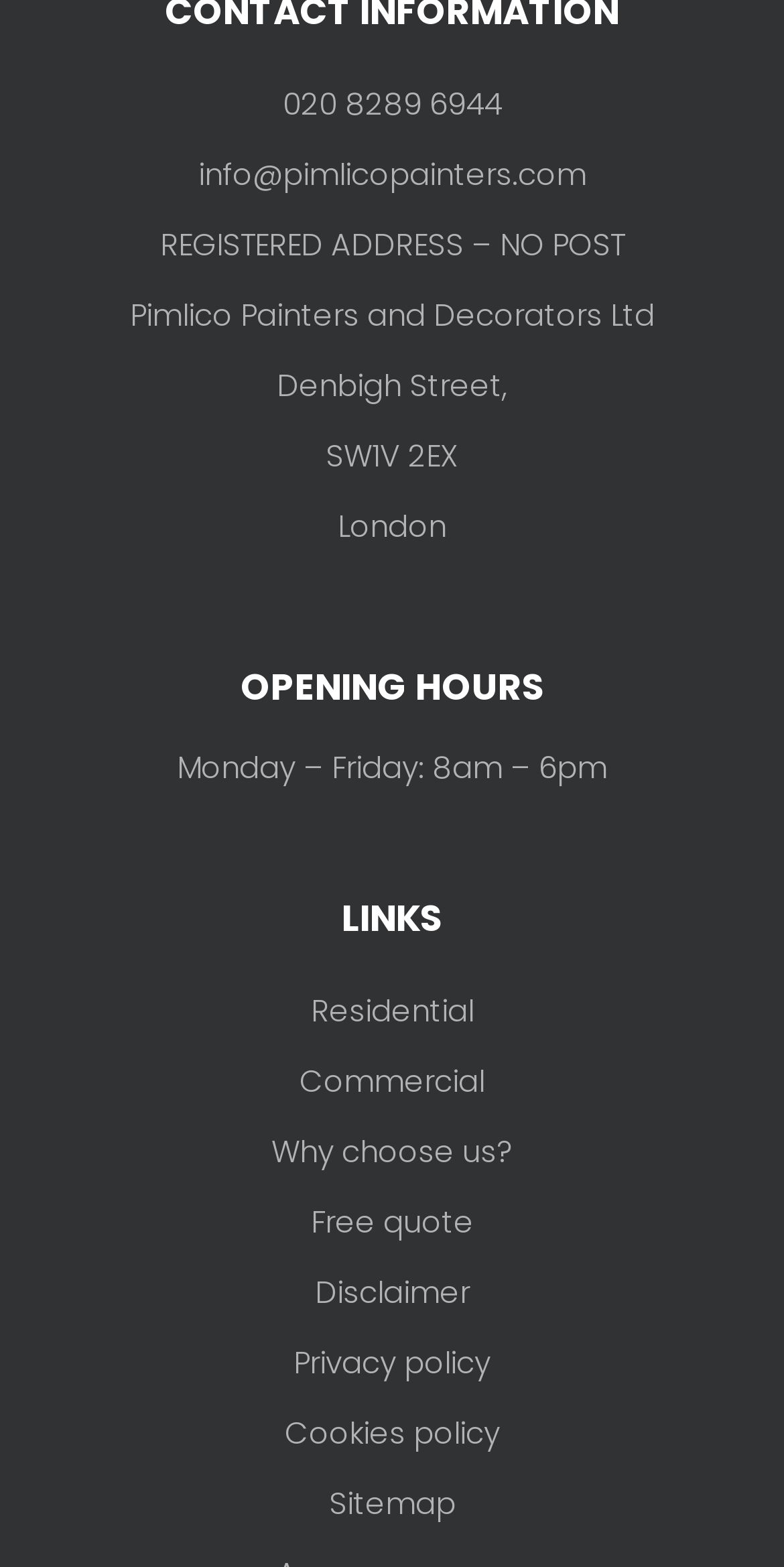What is the company's registered address?
Can you give a detailed and elaborate answer to the question?

The company's registered address can be found in the first table cell of the third table row, which is 'Denbigh Street, SW1V 2EX London'.